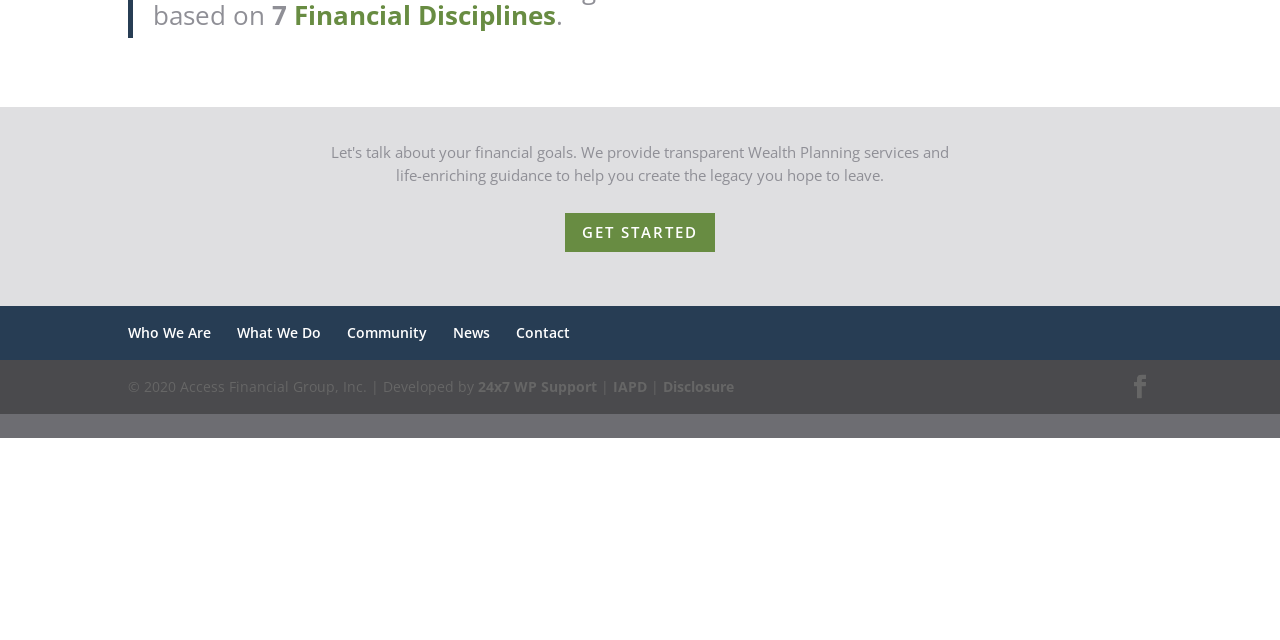Locate the bounding box coordinates of the UI element described by: "Contact". The bounding box coordinates should consist of four float numbers between 0 and 1, i.e., [left, top, right, bottom].

[0.403, 0.505, 0.445, 0.535]